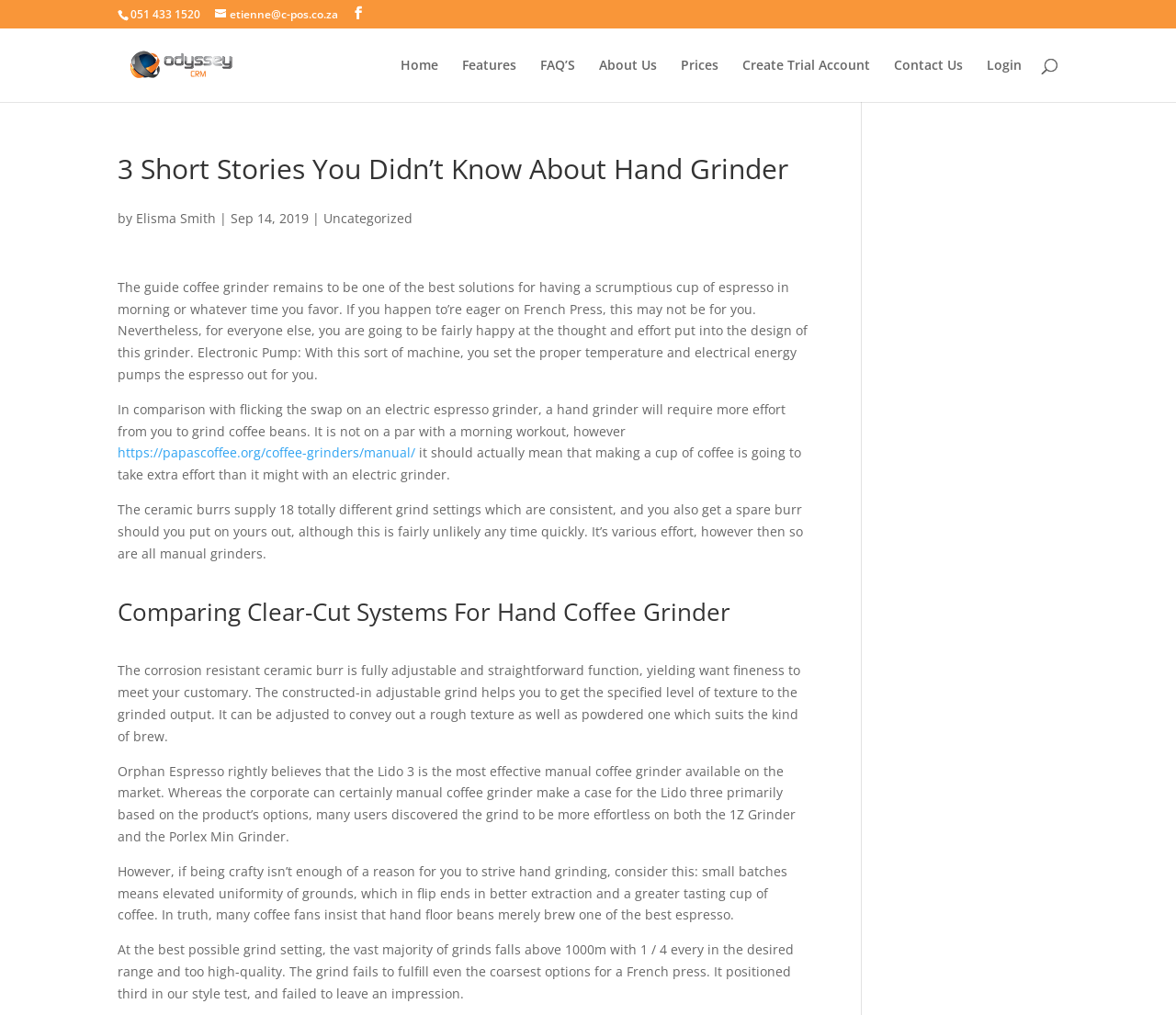Offer an in-depth caption of the entire webpage.

This webpage is about hand grinders, specifically discussing their benefits and features. At the top, there is a phone number "051 433 1520" and an email address "etienne@c-pos.co.za" followed by a few icons. Below them, there is a logo of "Odyssey CRM" with a link to the homepage. 

To the right of the logo, there is a navigation menu with links to "Home", "Features", "FAQ'S", "About Us", "Prices", "Create Trial Account", "Contact Us", and "Login". 

Below the navigation menu, there is a search bar with a placeholder text "Search for:". 

The main content of the webpage starts with a heading "3 Short Stories You Didn’t Know About Hand Grinder" followed by the author's name "Elisma Smith" and the date "Sep 14, 2019". 

The article discusses the benefits of using a hand grinder, including the design and effort put into it, and how it requires more effort than an electric grinder. There are several paragraphs of text describing the features of hand grinders, including the ceramic burrs, grind settings, and adjustable grind. 

The article also compares different hand grinders, including the Lido 3, 1Z Grinder, and Porlex Min Grinder, and discusses the benefits of hand grinding, including increased uniformity of grounds and better-tasting coffee. 

There are no images on the page, but there are several links to external websites and resources.